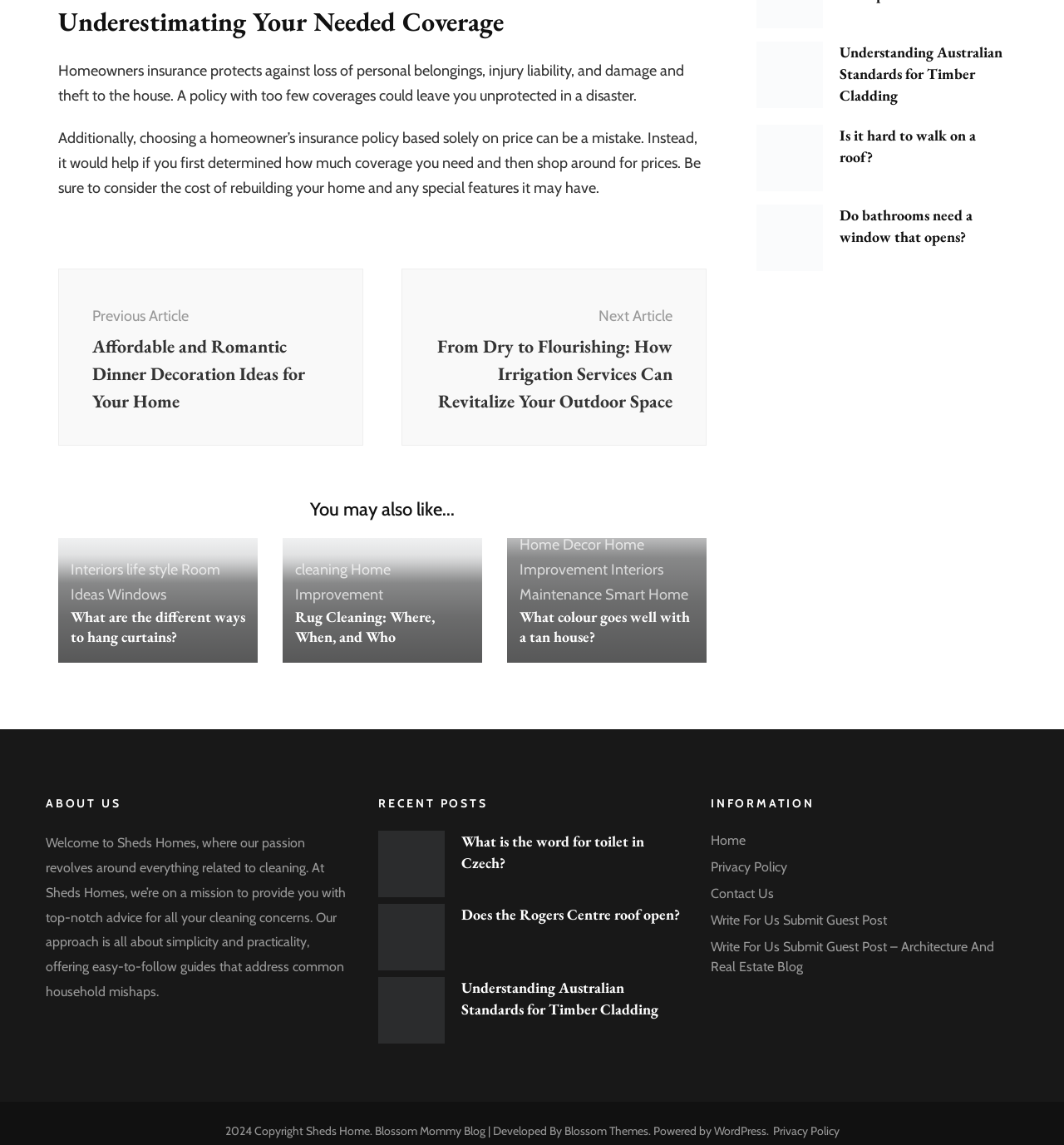Give a concise answer using one word or a phrase to the following question:
What is the purpose of the website?

To provide cleaning advice